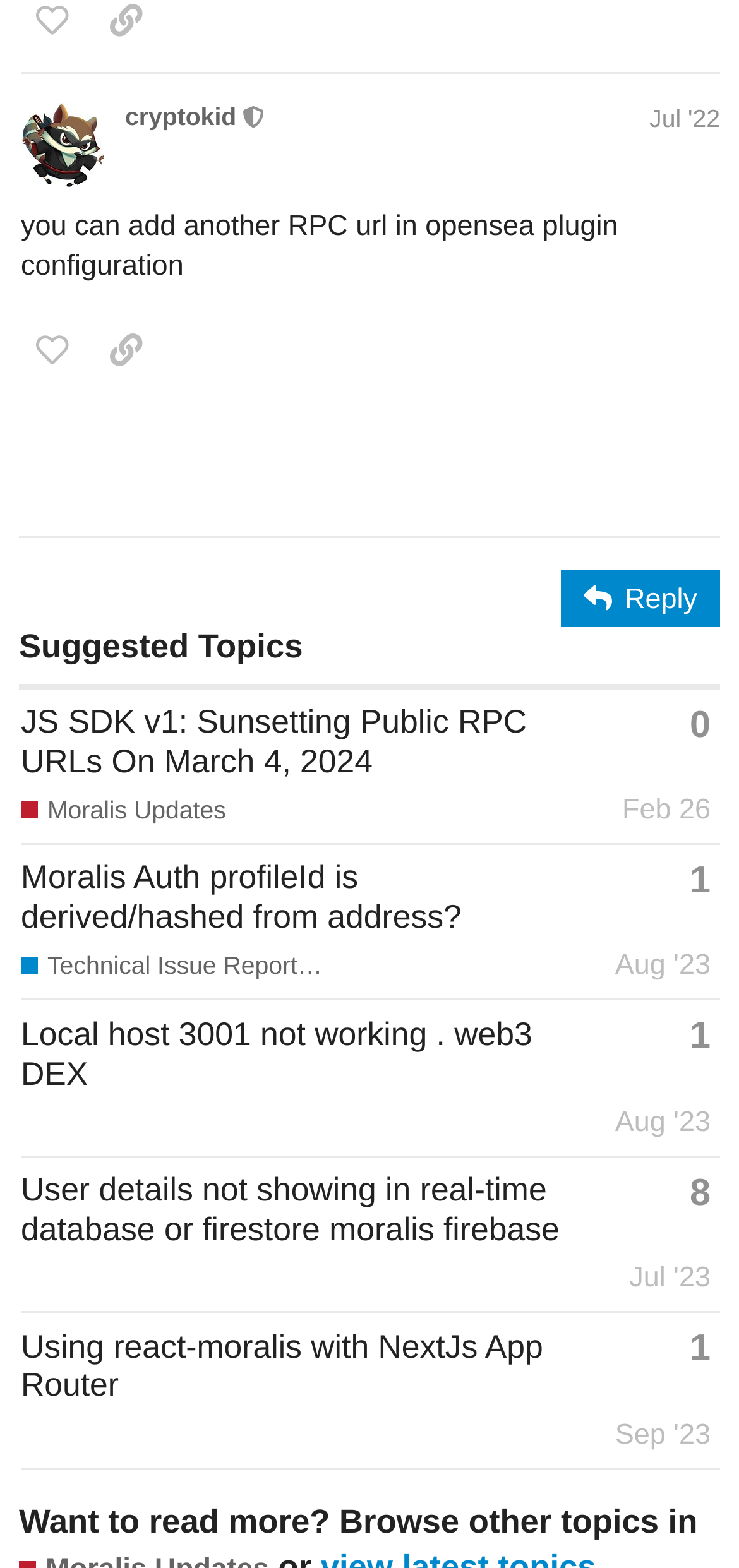Locate the bounding box coordinates of the clickable area to execute the instruction: "Like this post". Provide the coordinates as four float numbers between 0 and 1, represented as [left, top, right, bottom].

[0.028, 0.201, 0.113, 0.247]